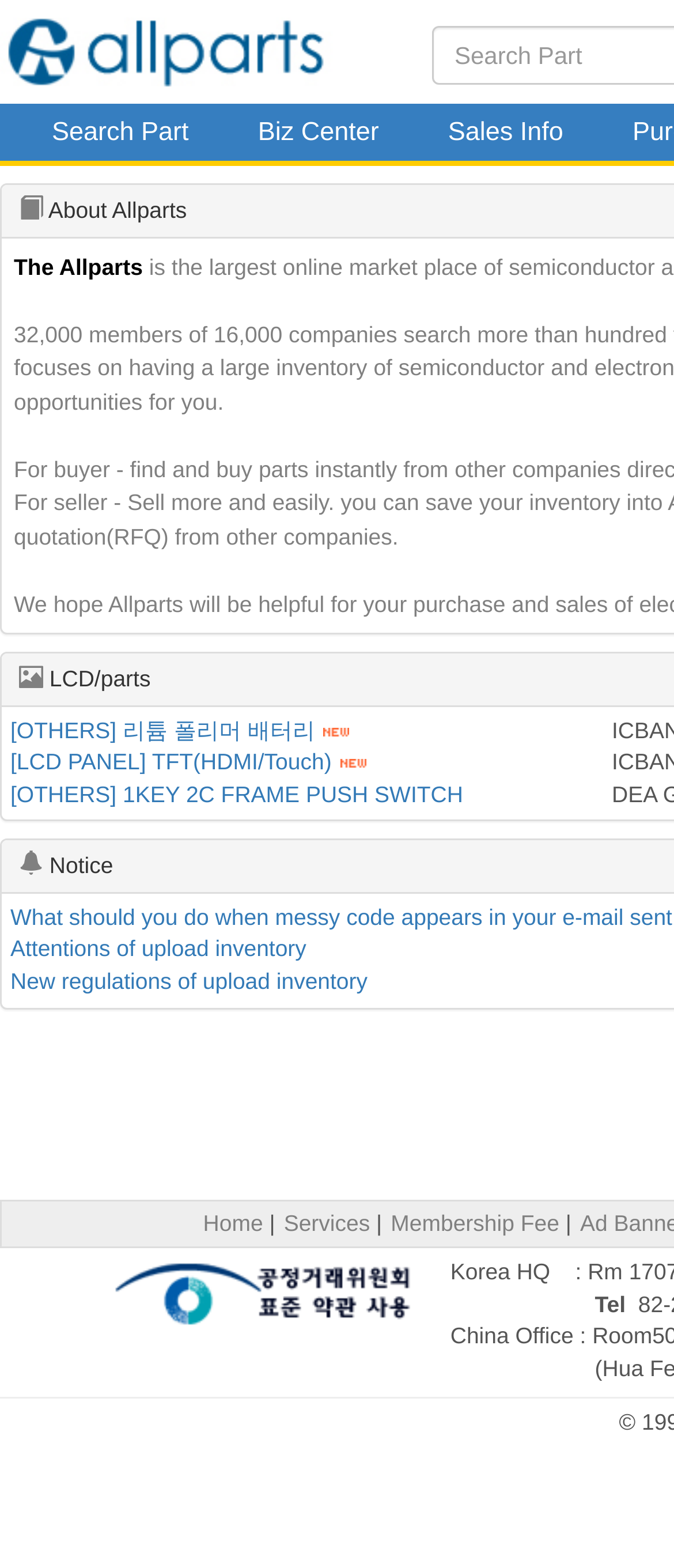Using the description "alt="ES" title="ES"", locate and provide the bounding box of the UI element.

None